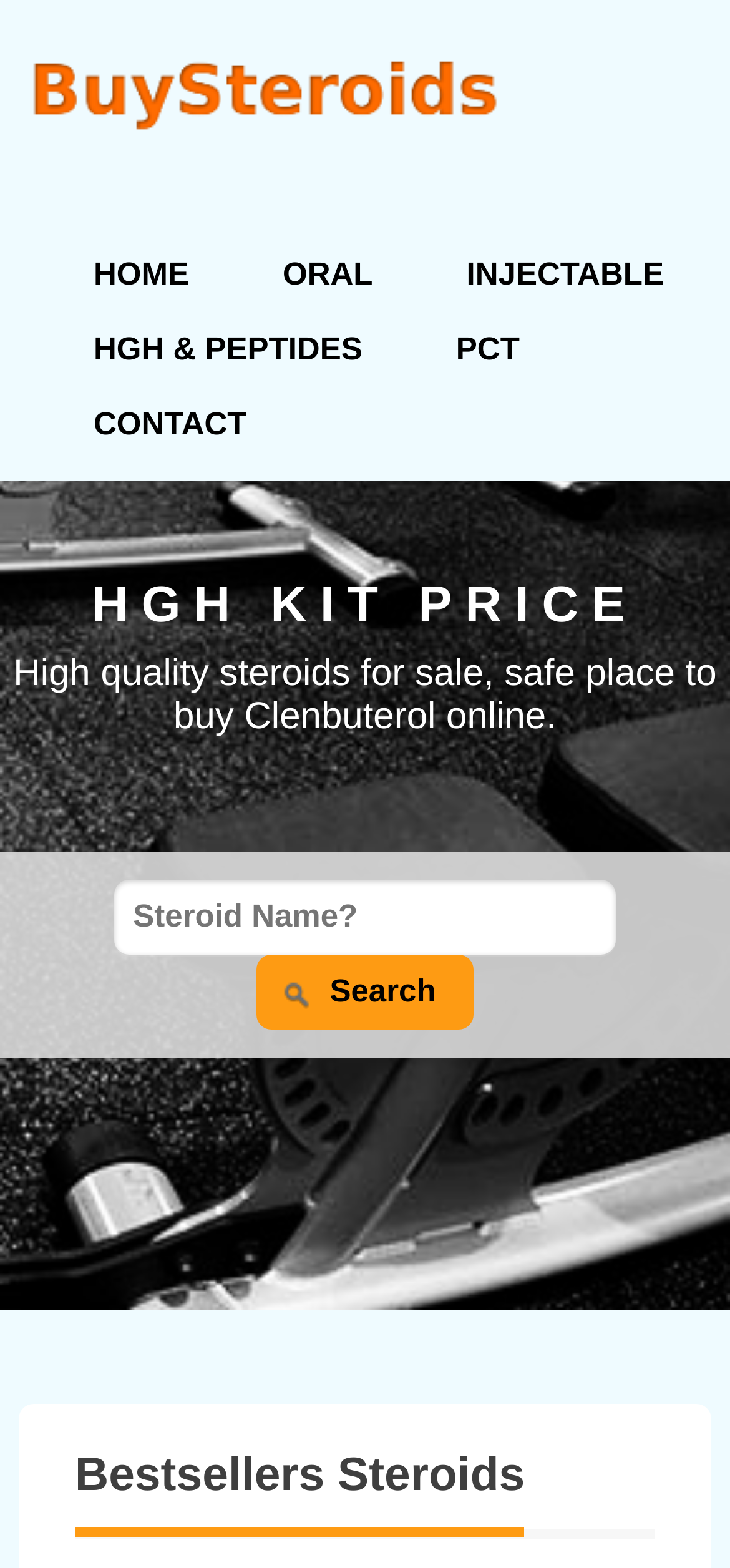Using the webpage screenshot and the element description name="Submit" value="Search", determine the bounding box coordinates. Specify the coordinates in the format (top-left x, top-left y, bottom-right x, bottom-right y) with values ranging from 0 to 1.

[0.352, 0.609, 0.648, 0.657]